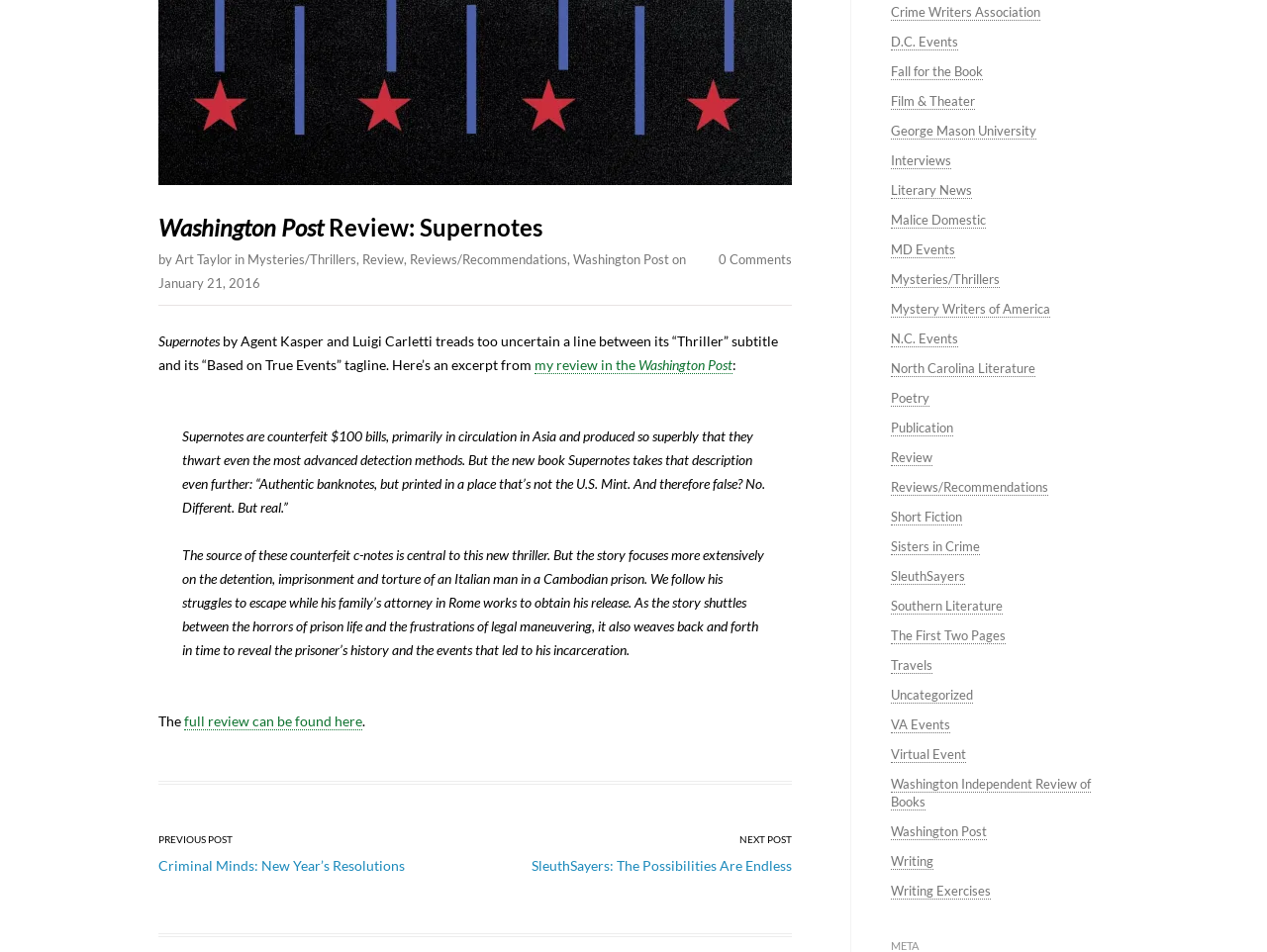Locate the bounding box coordinates of the area that needs to be clicked to fulfill the following instruction: "Read the full review". The coordinates should be in the format of four float numbers between 0 and 1, namely [left, top, right, bottom].

[0.145, 0.749, 0.286, 0.767]